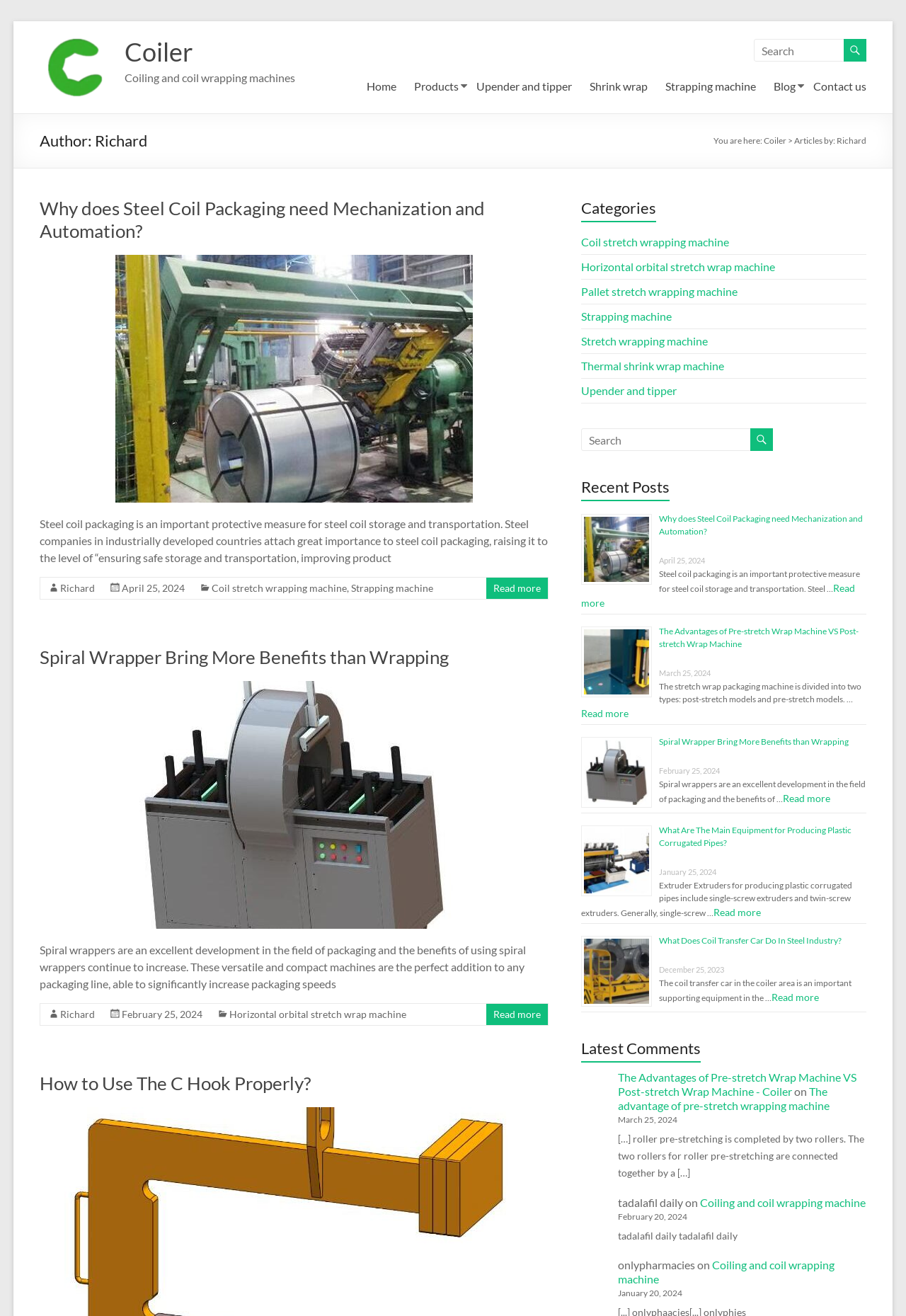Can you determine the bounding box coordinates of the area that needs to be clicked to fulfill the following instruction: "Read the article 'Why does Steel Coil Packaging need Mechanization and Automation?'"?

[0.044, 0.15, 0.536, 0.184]